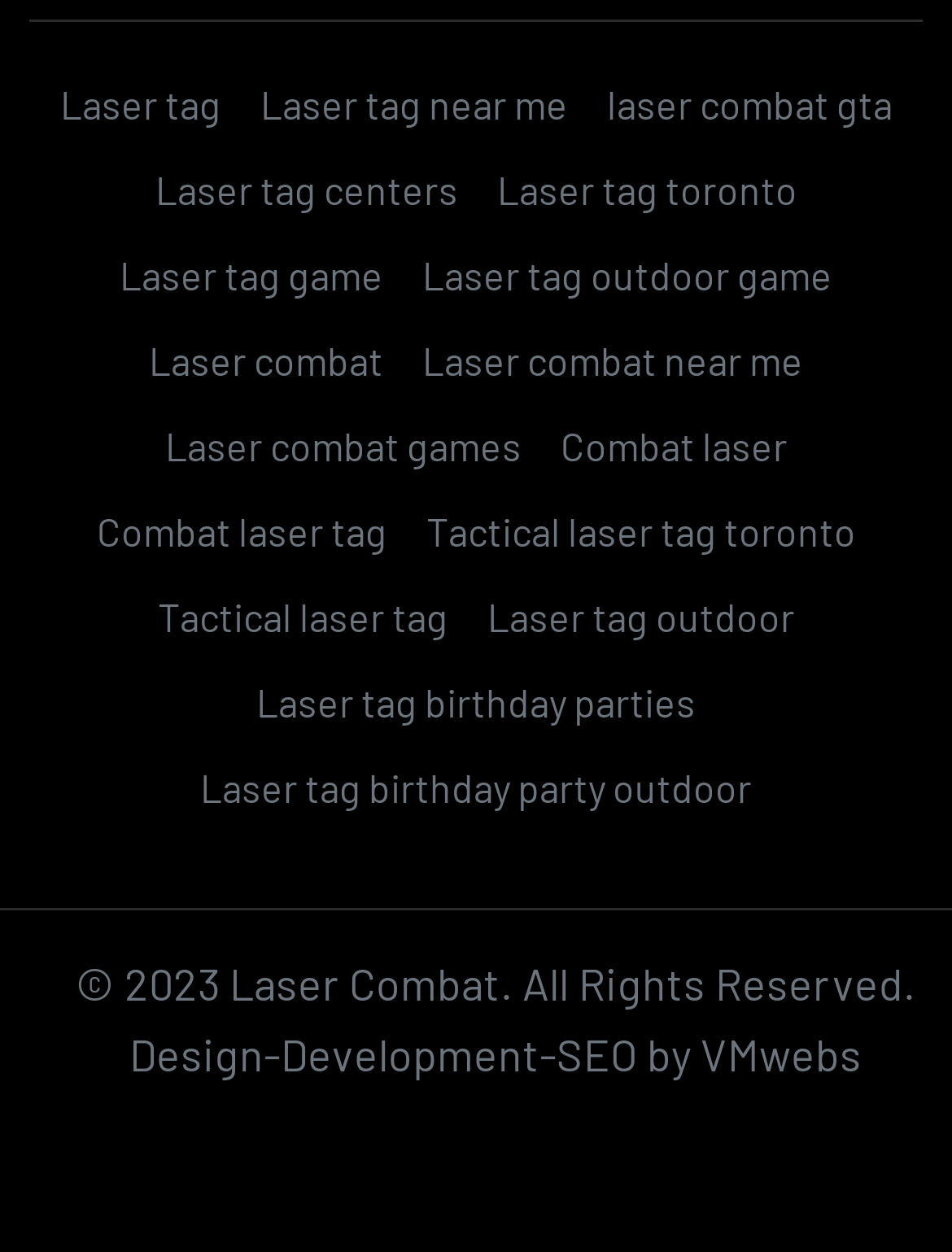Determine the bounding box coordinates of the region that needs to be clicked to achieve the task: "Find laser tag centers".

[0.142, 0.132, 0.501, 0.2]